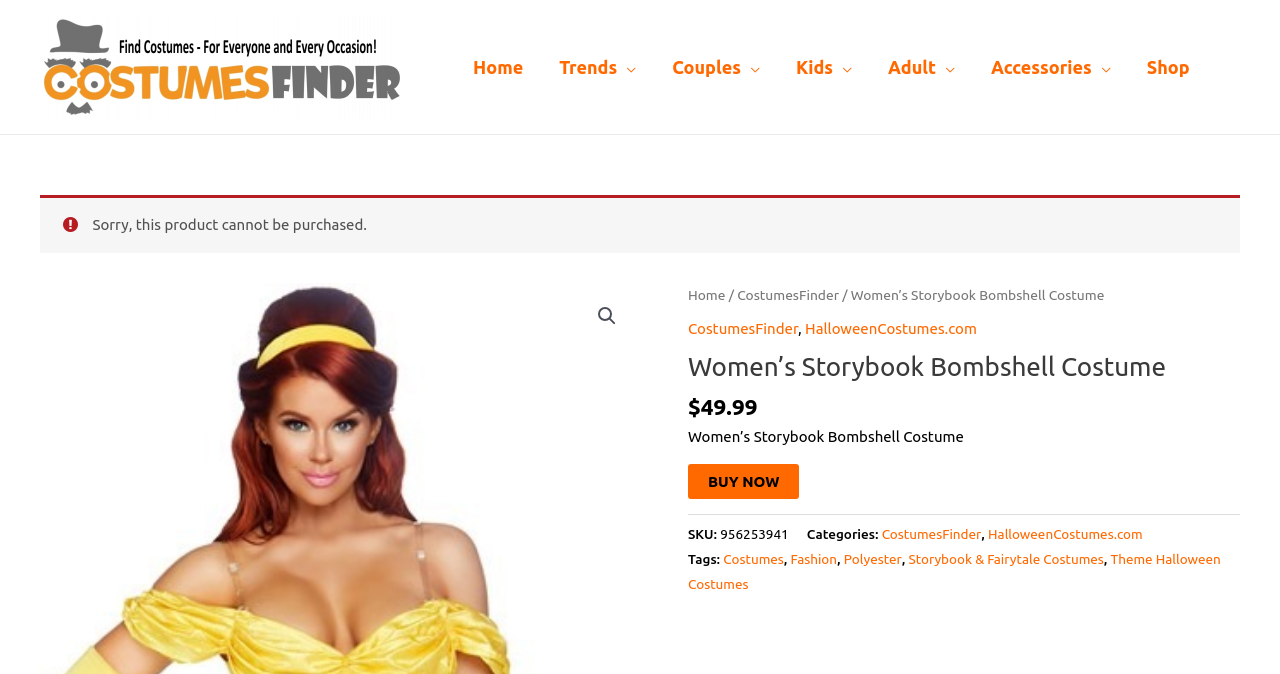Locate the coordinates of the bounding box for the clickable region that fulfills this instruction: "Click on the 'FUTURATI PODCAST' link".

None